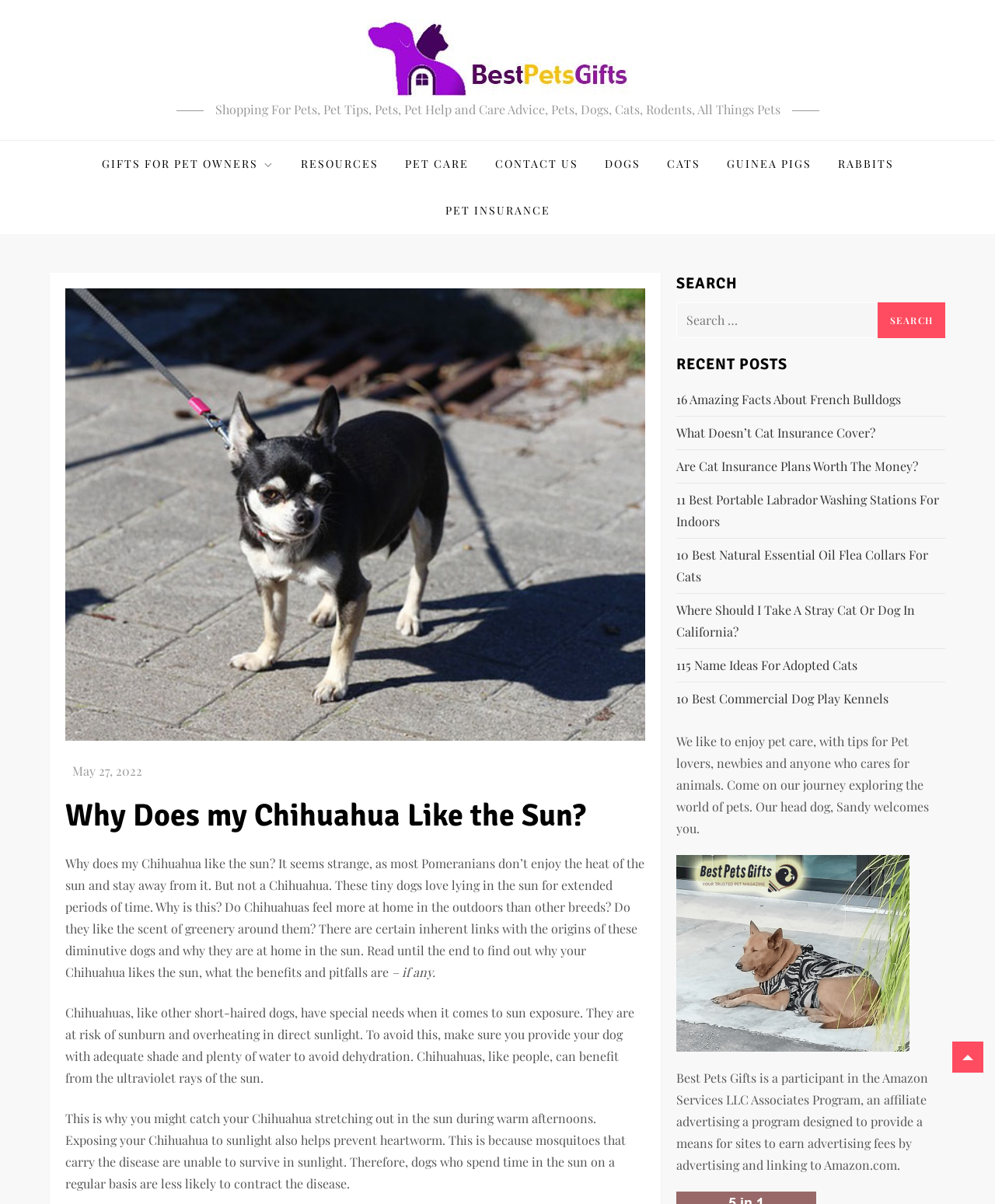Give a one-word or short-phrase answer to the following question: 
What is the name of the dog mentioned in the footer?

Sandy